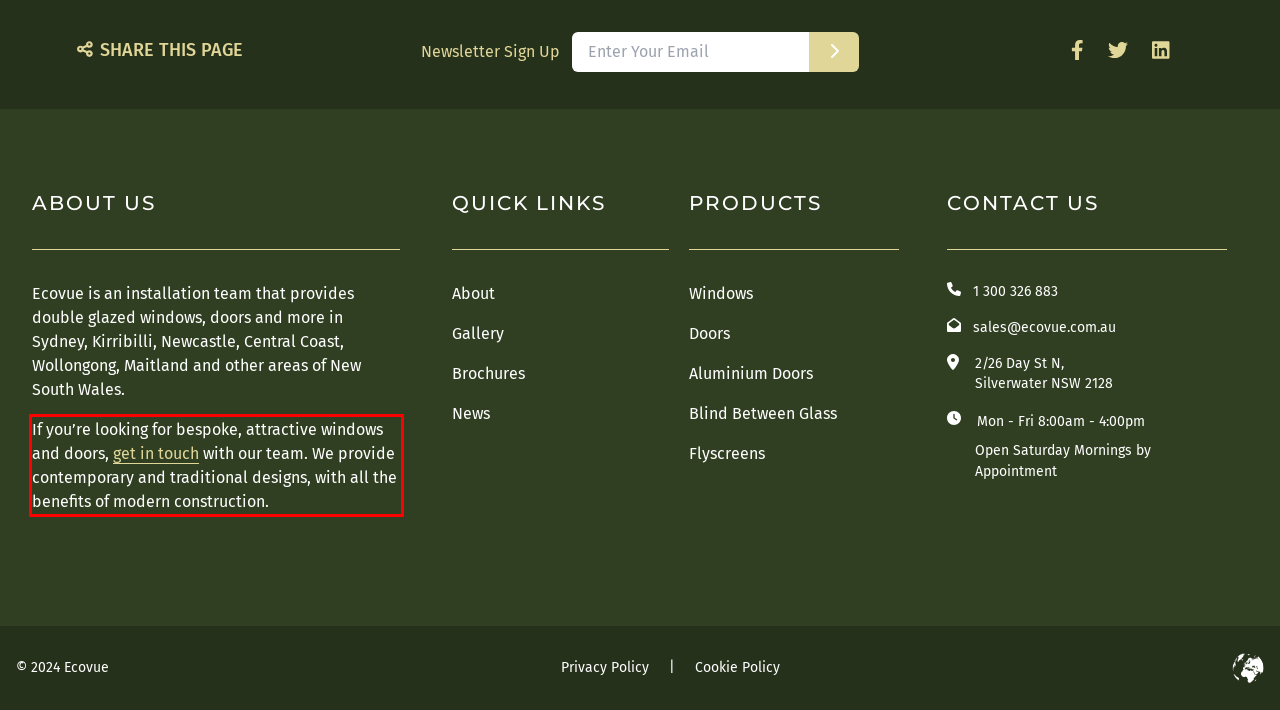Given a webpage screenshot, identify the text inside the red bounding box using OCR and extract it.

If you’re looking for bespoke, attractive windows and doors, get in touch with our team. We provide contemporary and traditional designs, with all the benefits of modern construction.